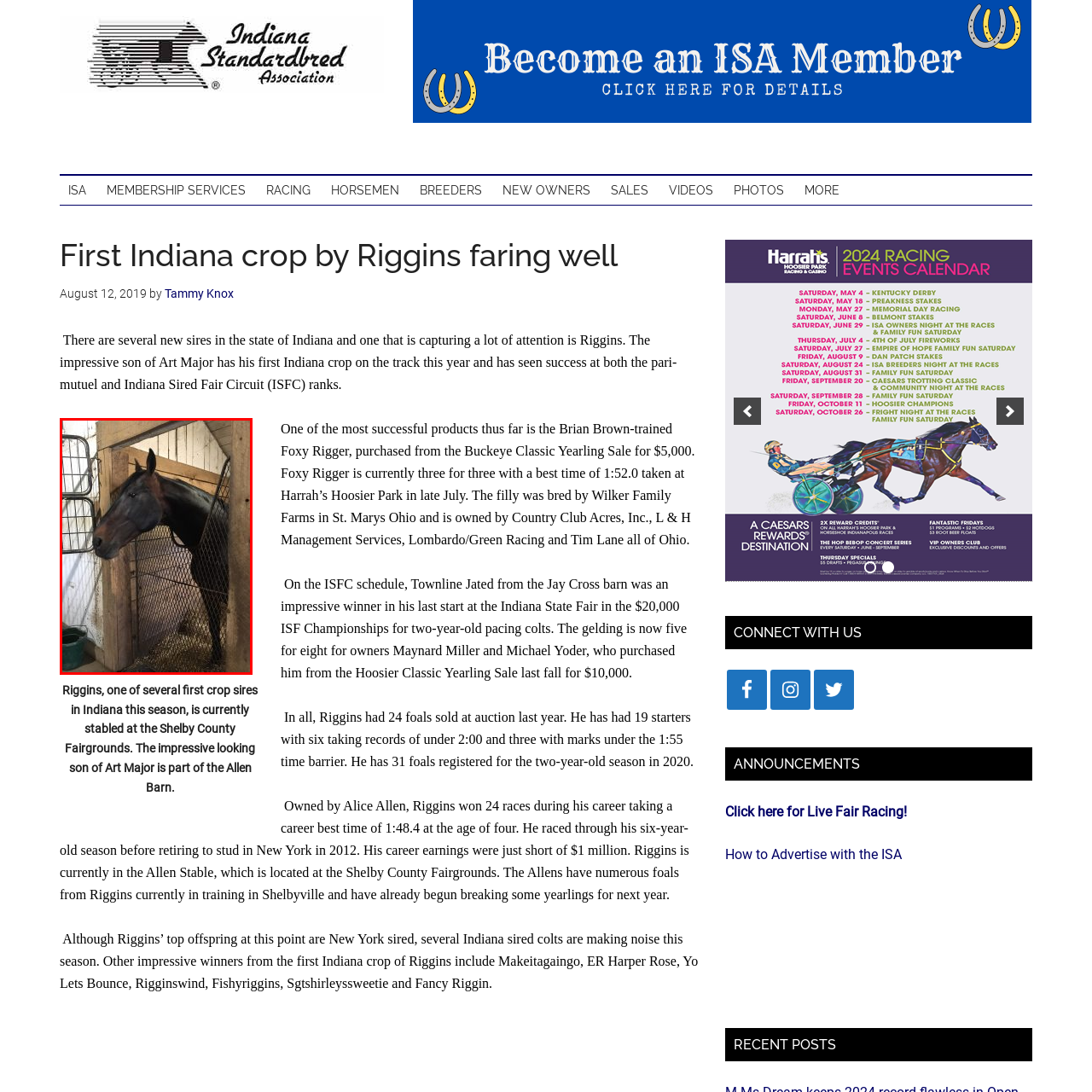Create an extensive caption describing the content of the image outlined in red.

The image features a black horse curiously peeking out of its stable, showcasing its gentle demeanor. The stall is made of wooden beams and has a metal mesh gate, providing a glimpse into the safe and cozy environment designed for equine residents. In the background, you can see hay scattered on the ground, adding to the rustic charm of the stable. This scene highlights the close bond between horses and their caretakers, exemplifying the dedication and care involved in horse breeding and training, particularly in Indiana, where several new sires, including Riggins, are gaining attention for their promising offspring.